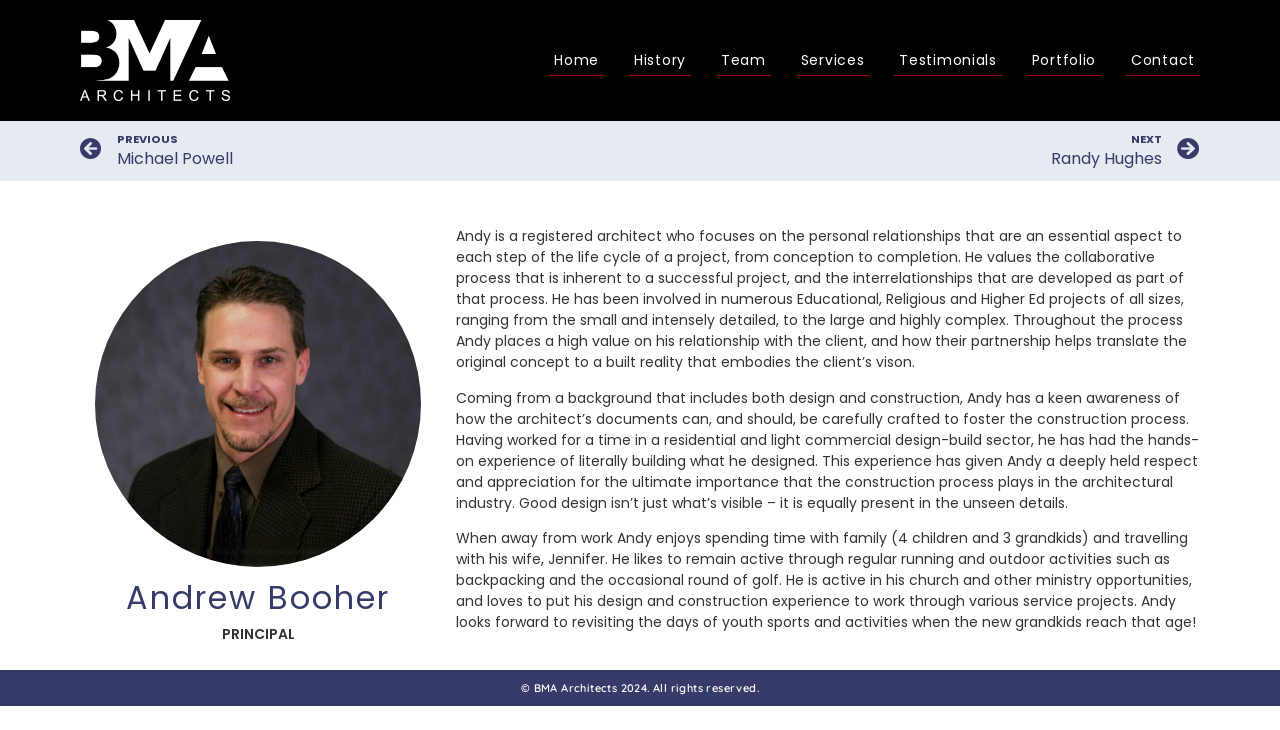What is the name of Andy's wife?
Using the information presented in the image, please offer a detailed response to the question.

The StaticText element with the text 'When away from work Andy enjoys spending time with family... and travelling with his wife, Jennifer.' provides the answer to this question.